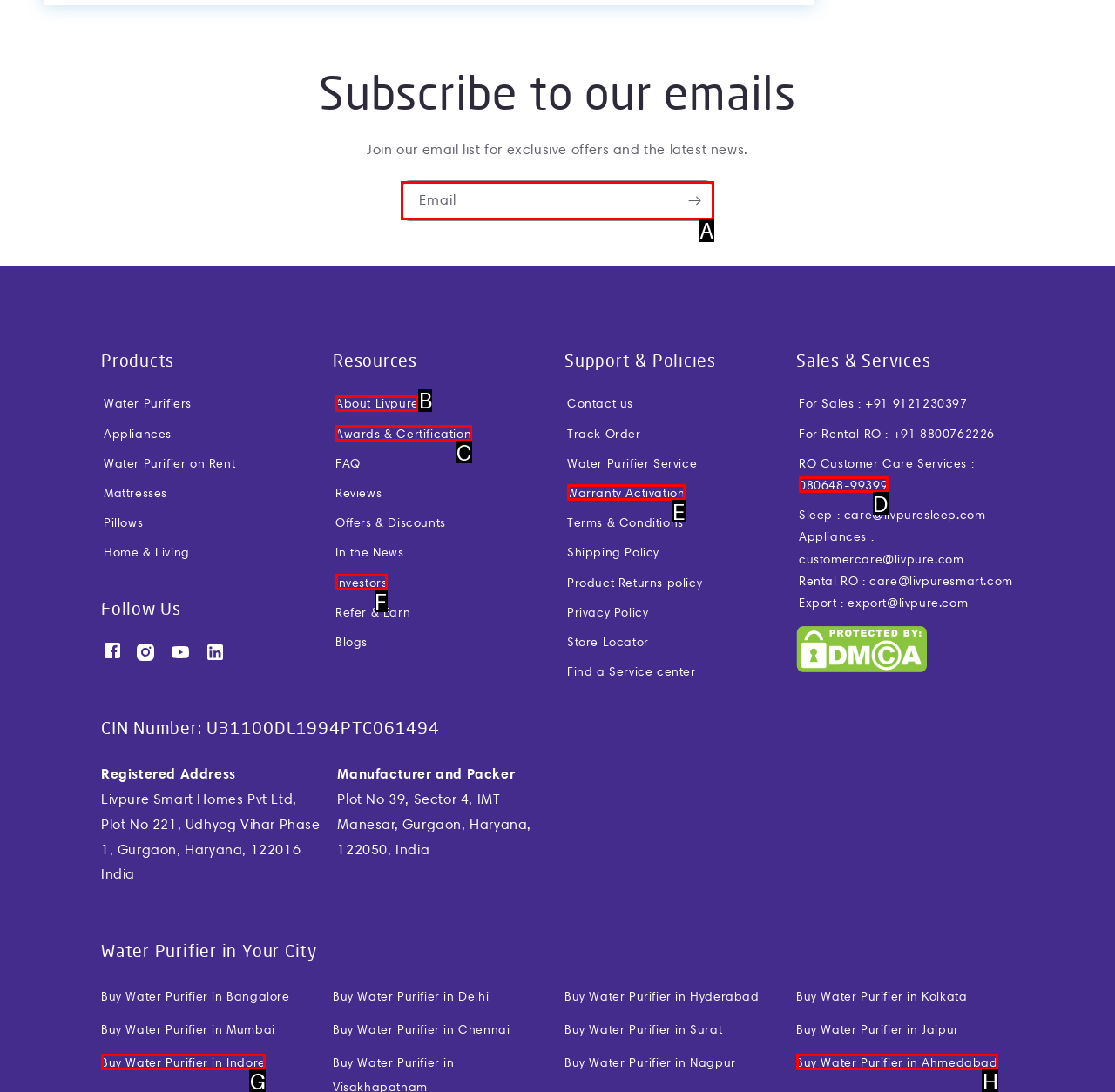Choose the UI element to click on to achieve this task: Subscribe to the email list. Reply with the letter representing the selected element.

A